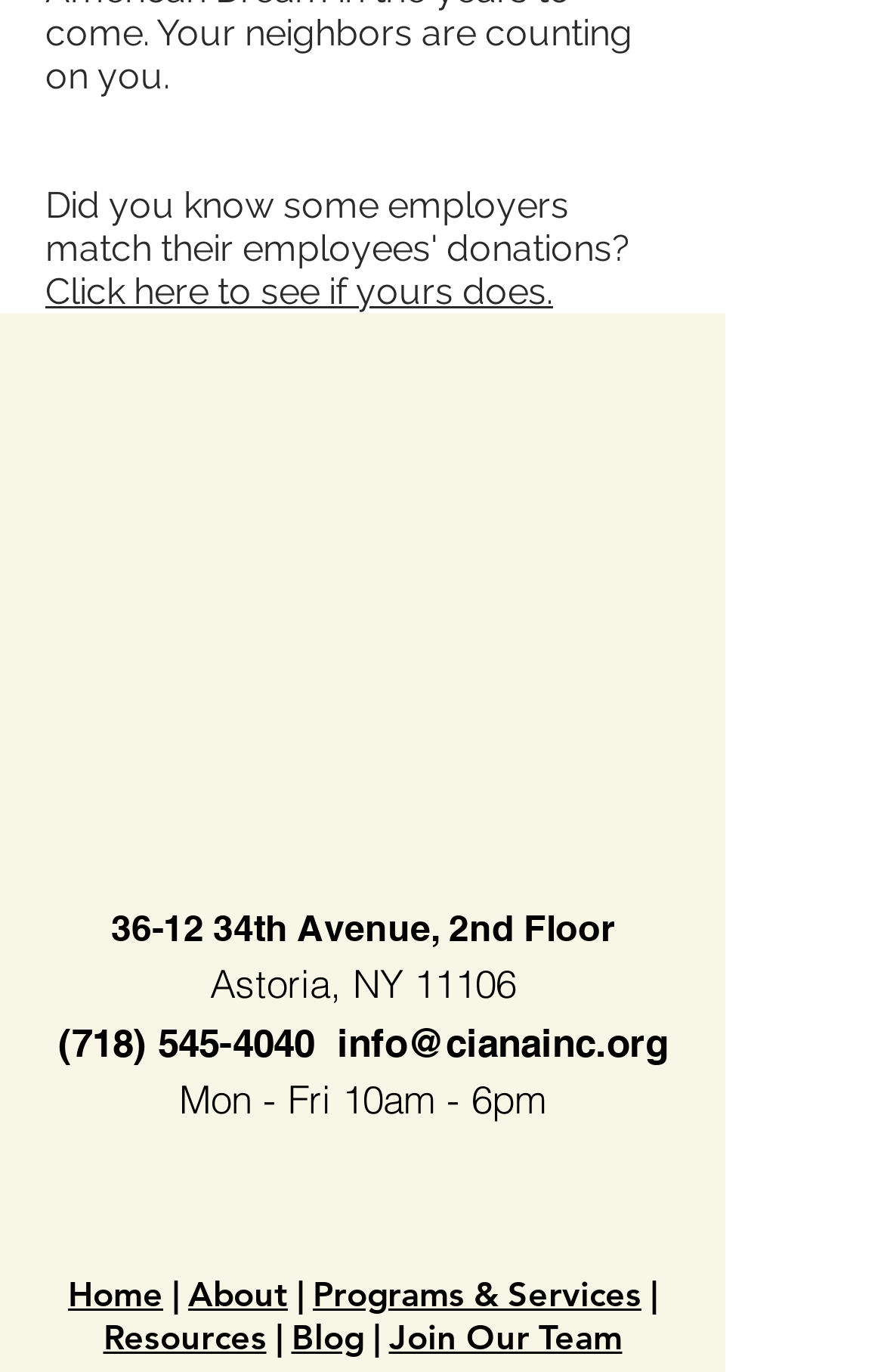Provide a short answer using a single word or phrase for the following question: 
What is the address of the organization?

36-12 34th Avenue, 2nd Floor, Astoria, NY 11106